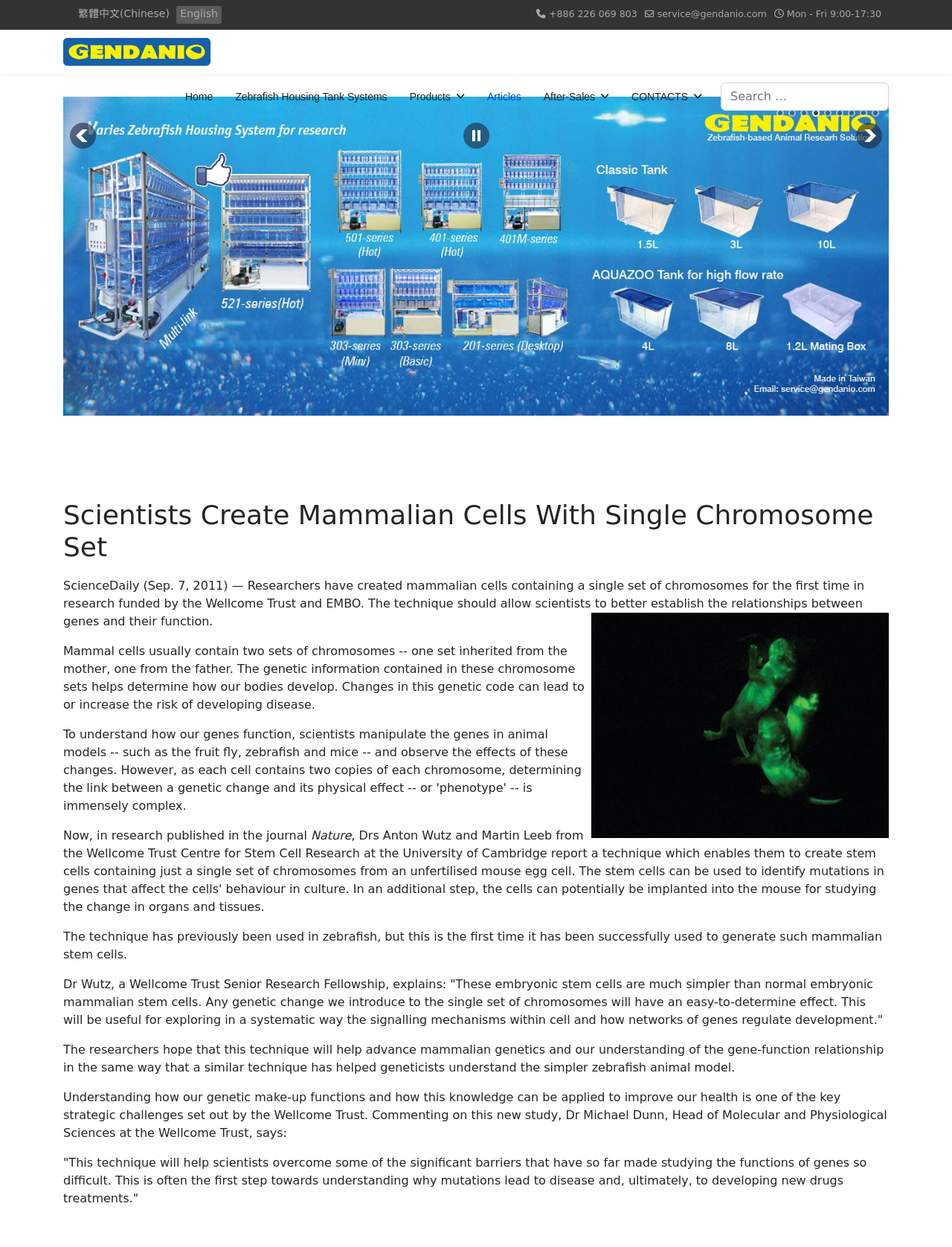Please identify the bounding box coordinates of the element that needs to be clicked to execute the following command: "Learn about zebrafish housing tank systems". Provide the bounding box using four float numbers between 0 and 1, formatted as [left, top, right, bottom].

[0.235, 0.06, 0.418, 0.095]